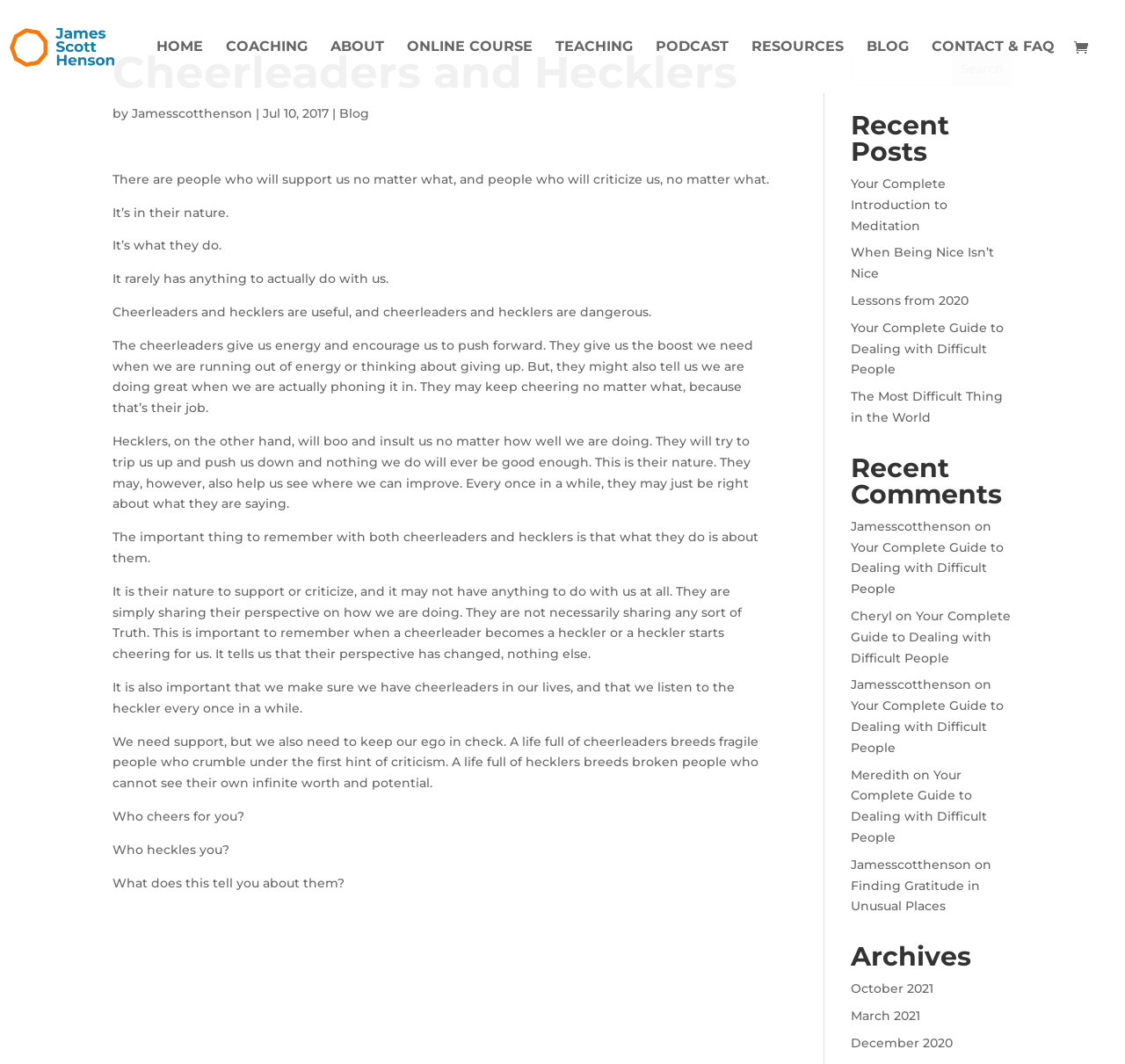What is the purpose of the search box?
Answer the question with a detailed and thorough explanation.

The search box is located at the top right corner of the webpage with bounding box coordinates [0.756, 0.048, 0.9, 0.081] and has a button labeled 'Search' next to it, indicating that it is used to search the website for specific content